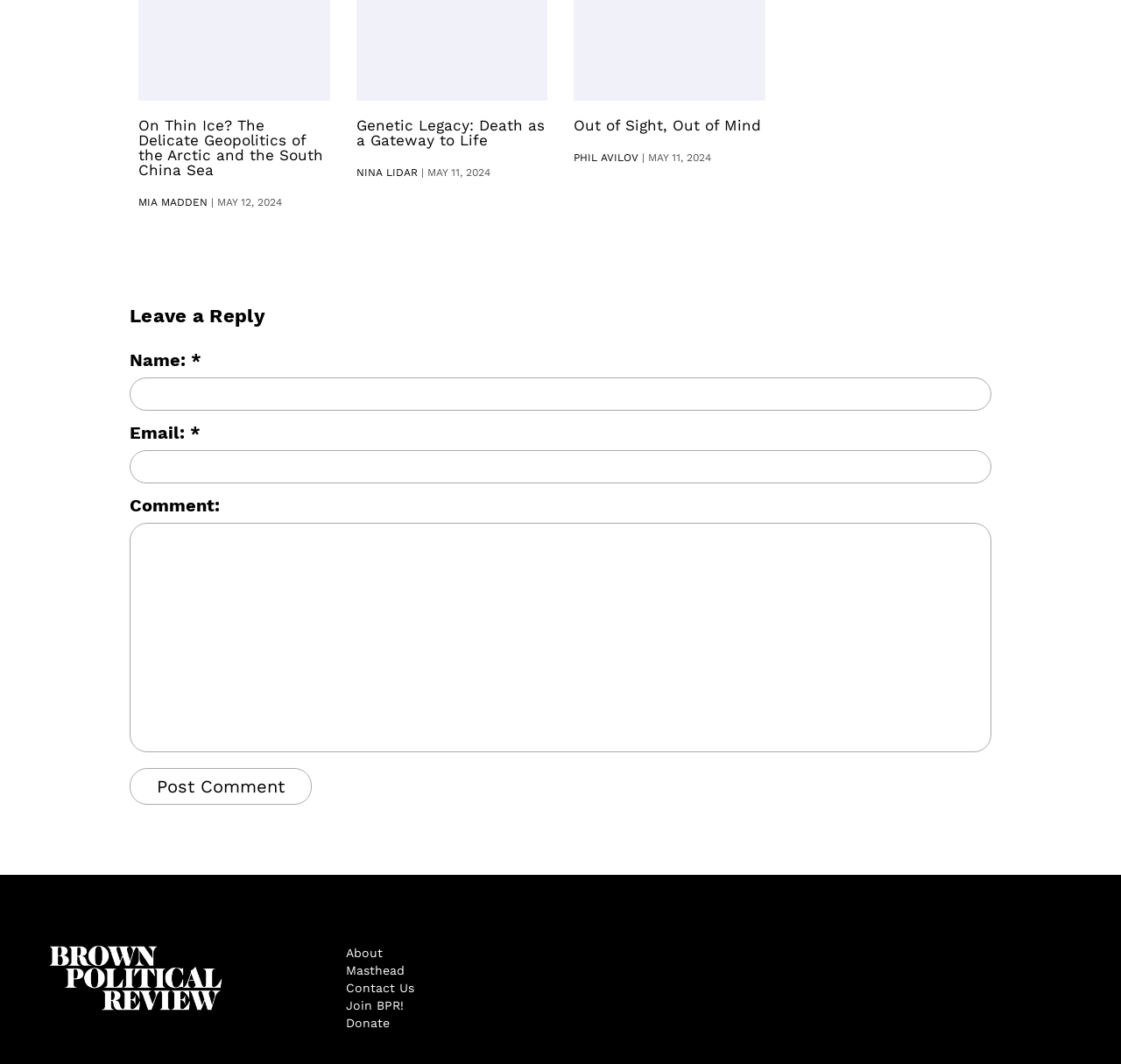What is the purpose of the textbox with a star?
Ensure your answer is thorough and detailed.

I saw a textbox with a star symbol next to it, and the label 'Name:' above it, so I infer that this textbox is for inputting the user's name, which is a required field.